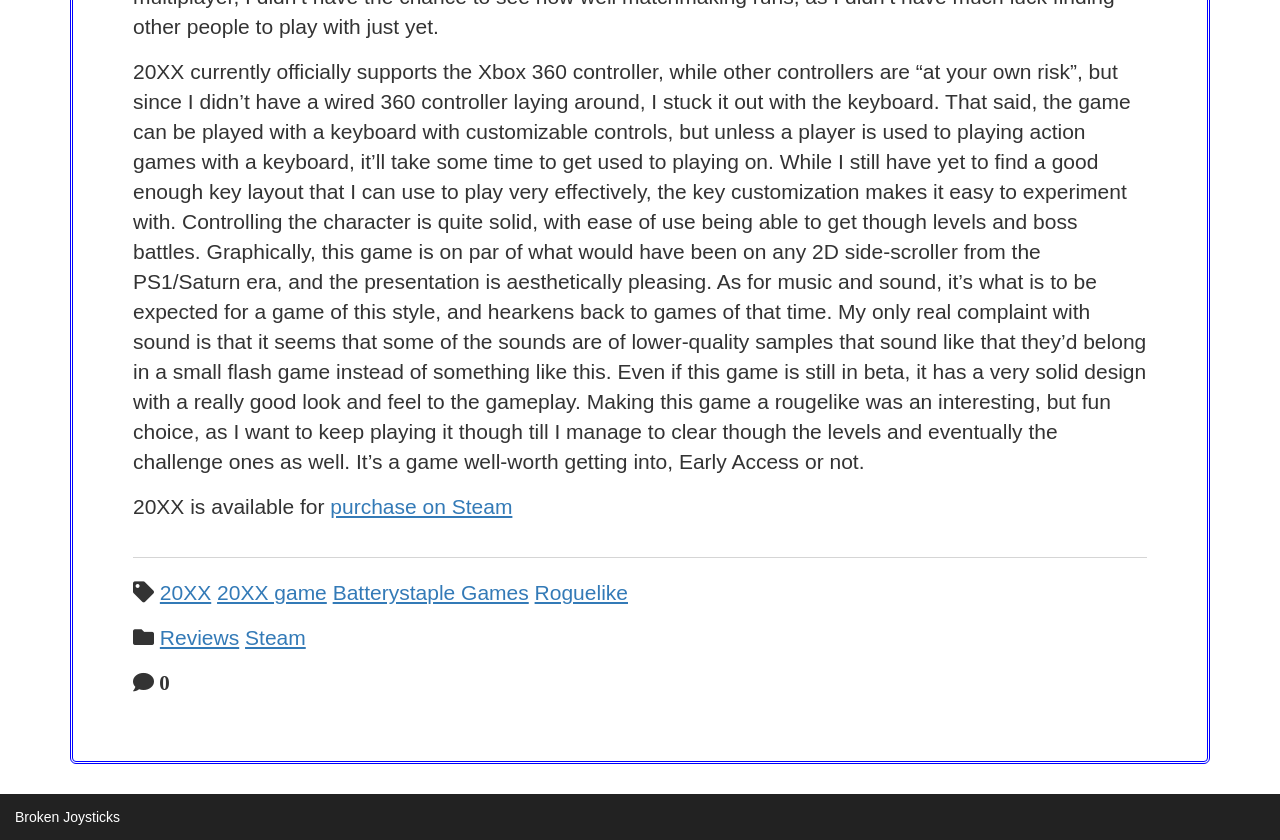Find the bounding box coordinates of the element I should click to carry out the following instruction: "check the Broken Joysticks website".

[0.012, 0.963, 0.094, 0.982]